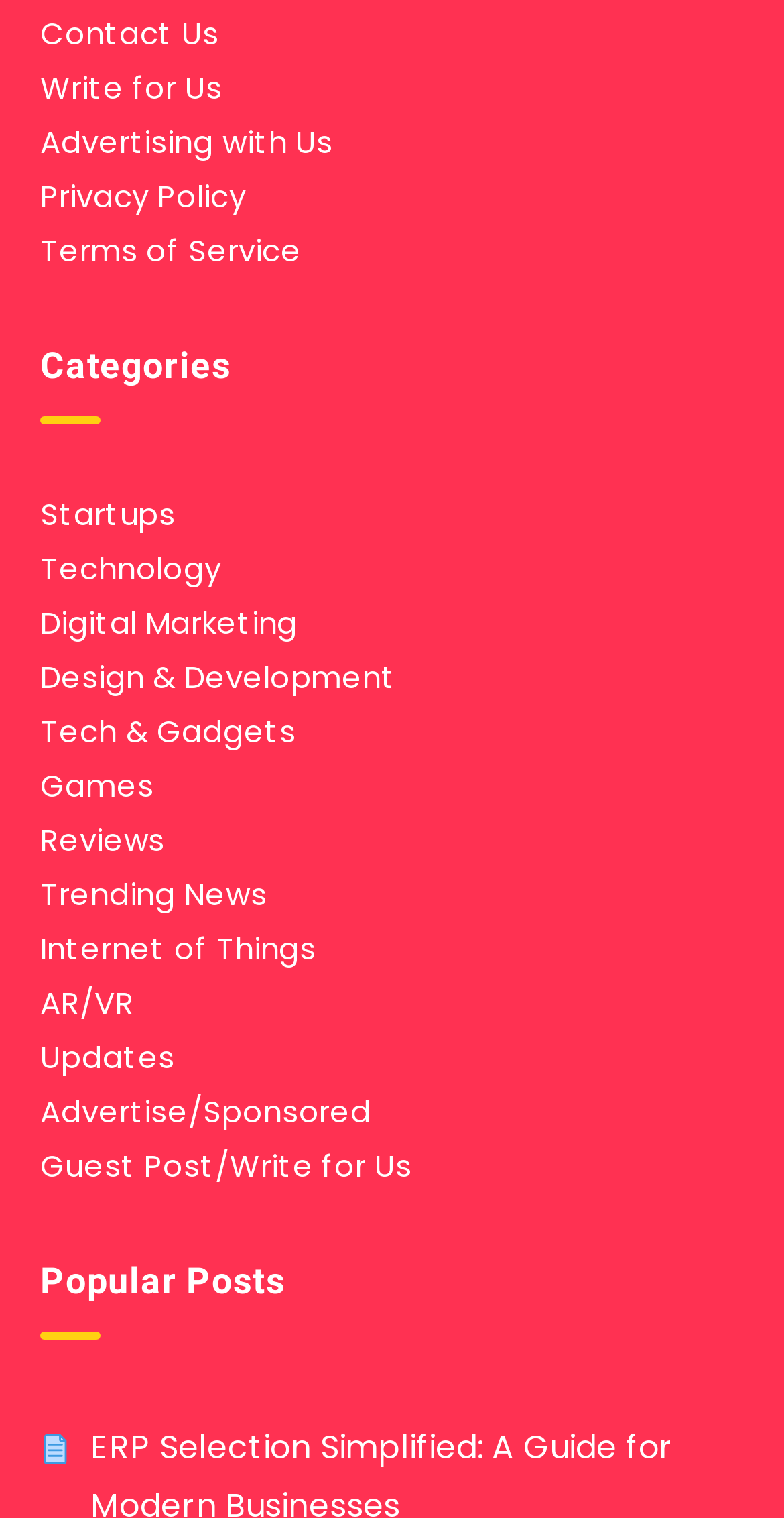Refer to the screenshot and give an in-depth answer to this question: How many popular posts are listed?

I looked at the webpage and found a section called 'Popular Posts', but it does not specify the number of popular posts listed. The section only has a heading, but no content is provided.